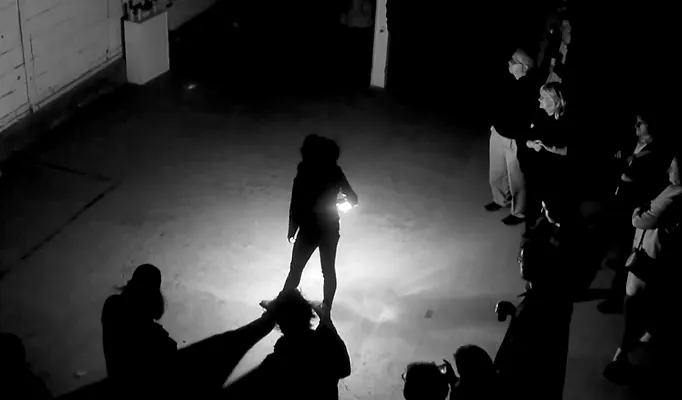Give a thorough and detailed caption for the image.

This image captures a dynamic performance scene set in a dimly lit space, highlighting a striking play of light and shadow. At the center, a performer stands illuminated by a solitary light source, creating a dramatic contrast against the dark surroundings. The intense beam casts elongated shadows, adding depth to the atmosphere. Surrounding the performer, a diverse audience is engaged, some observing intently, while others seem to capture the moment with their cameras. This moment is part of "Media Blackout II," a work by artist Deniz Johns from 2017, showcased at The Brick Cube in London. The image reflects an immersive experience combining art, performance, and community engagement, emphasizing the impactful nature of contemporary artistic expression. The photograph is credited to Martin Zeilinger and is part of the collection by Contact, an artist-run organization known for curating experimental film and video screenings.